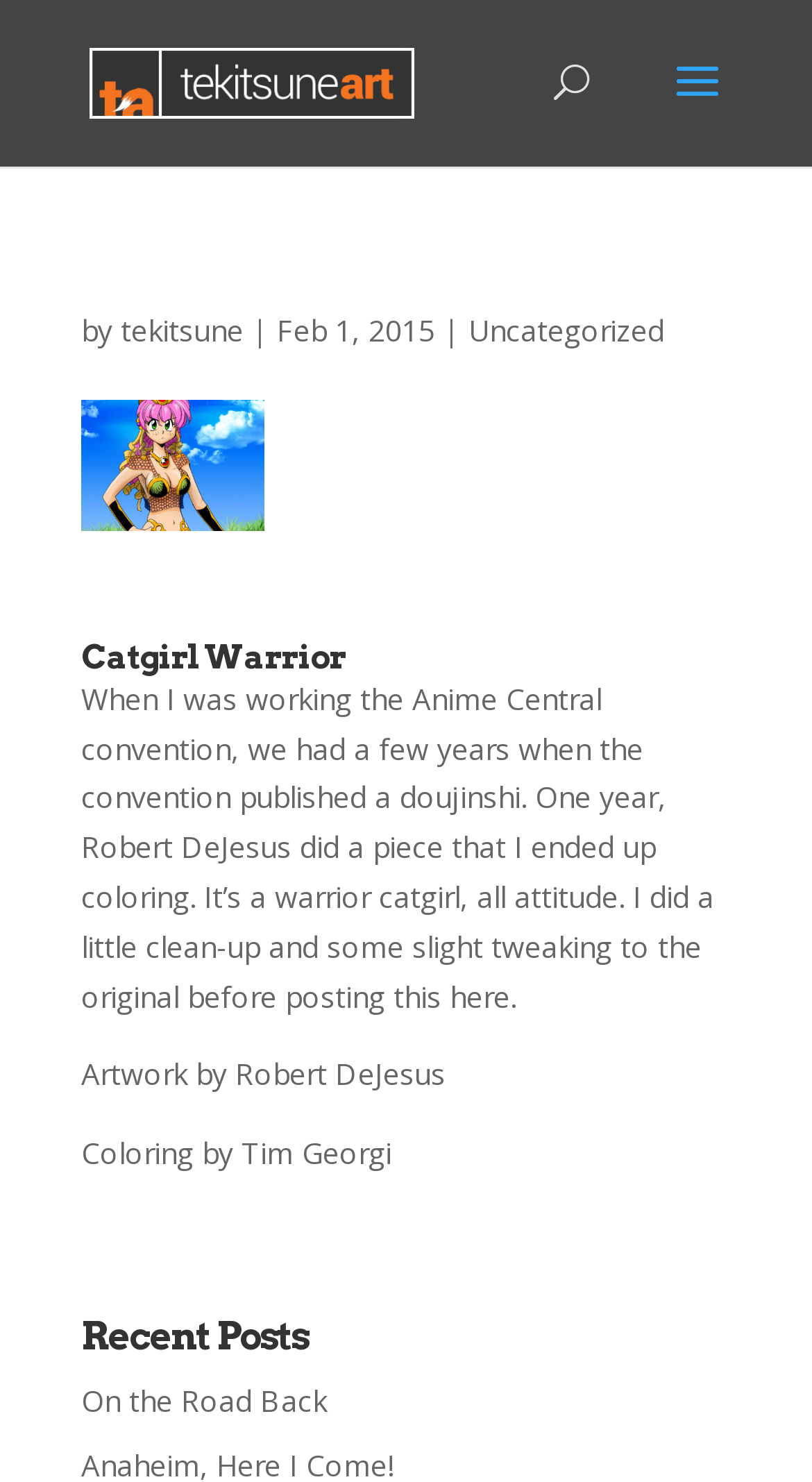What is the title of the recent post below the catgirl warrior post?
Ensure your answer is thorough and detailed.

I found the answer by looking at the recent posts section of the webpage, where it says 'On the Road Back'. This is the title of the recent post below the catgirl warrior post.